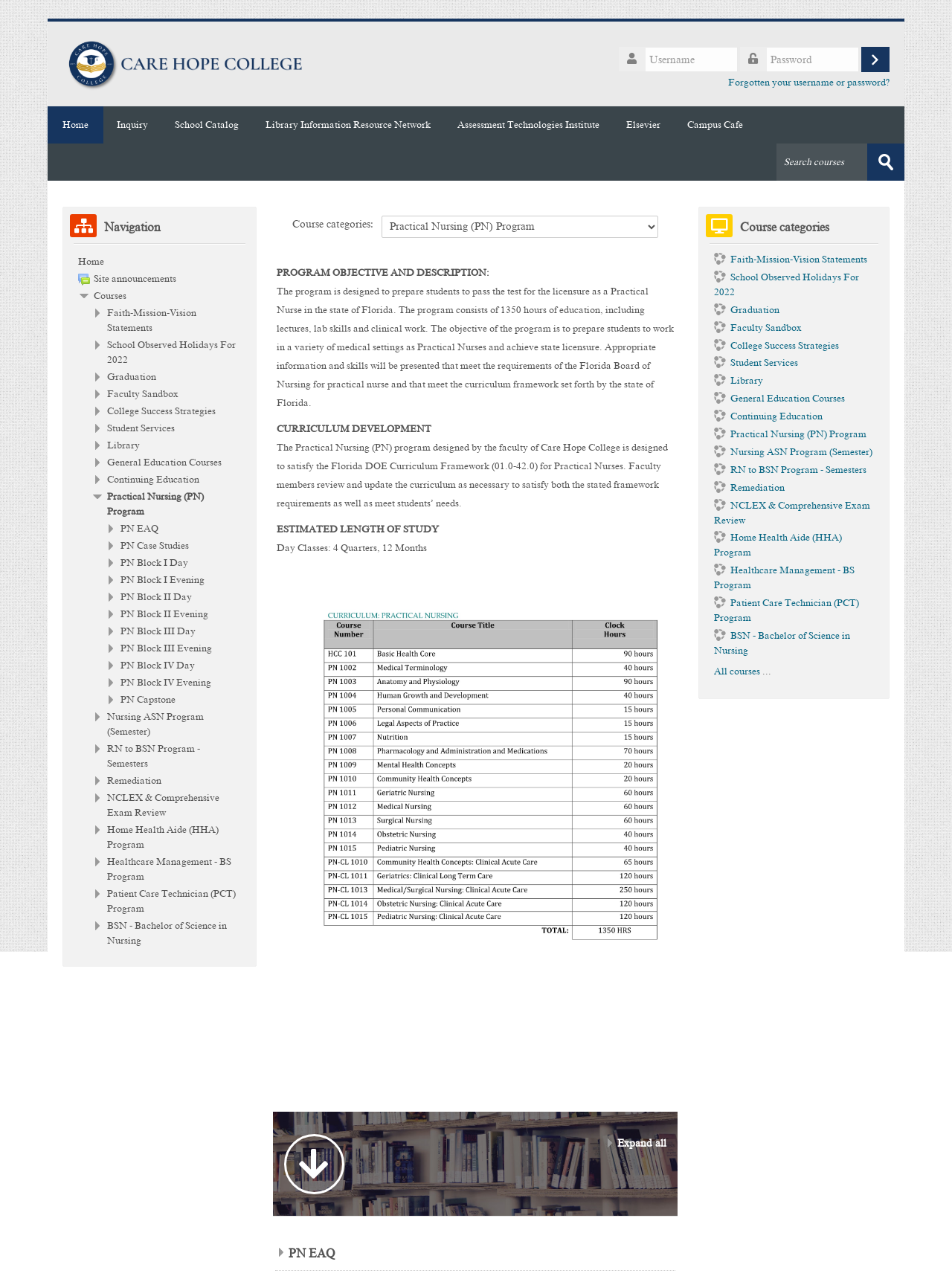Respond to the question below with a single word or phrase:
What is the purpose of the Practical Nursing program?

To prepare students to pass the test for licensure as a Practical Nurse